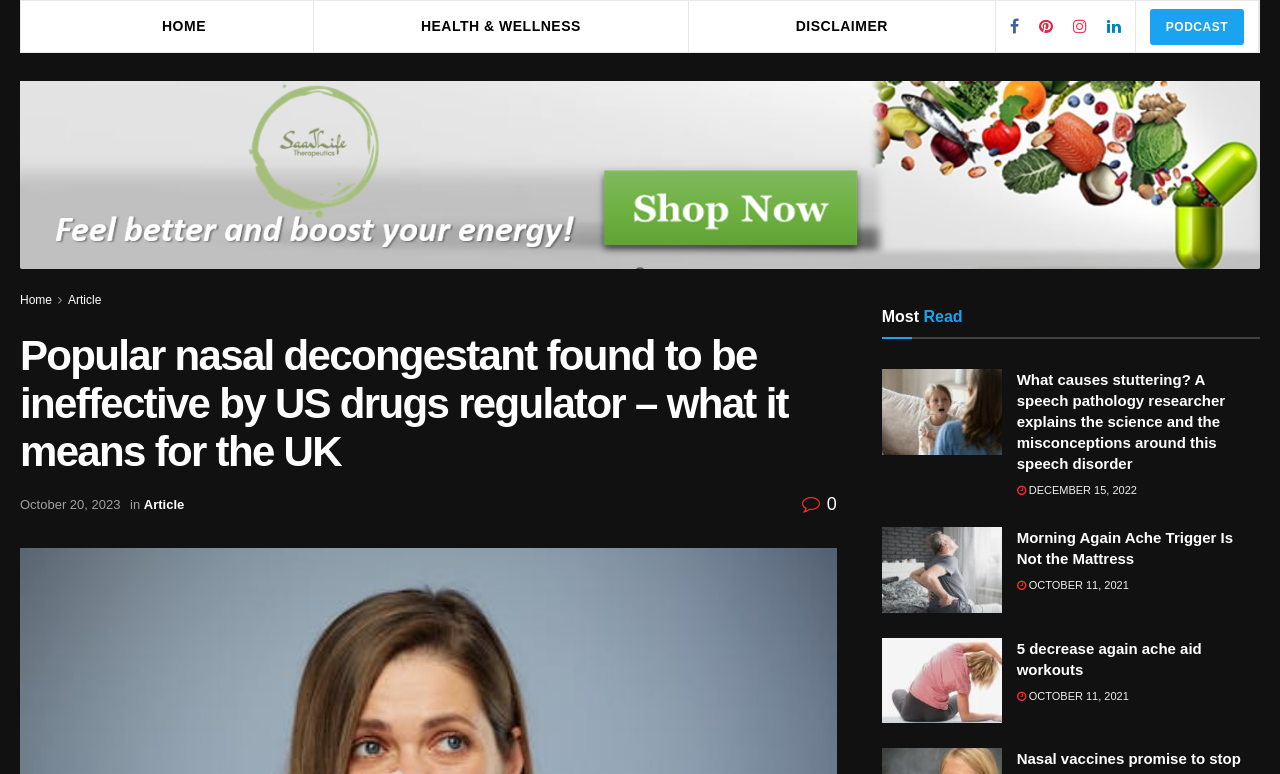Please give the bounding box coordinates of the area that should be clicked to fulfill the following instruction: "Read the article 'Popular nasal decongestant found to be ineffective by US drugs regulator – what it means for the UK'". The coordinates should be in the format of four float numbers from 0 to 1, i.e., [left, top, right, bottom].

[0.016, 0.429, 0.654, 0.616]